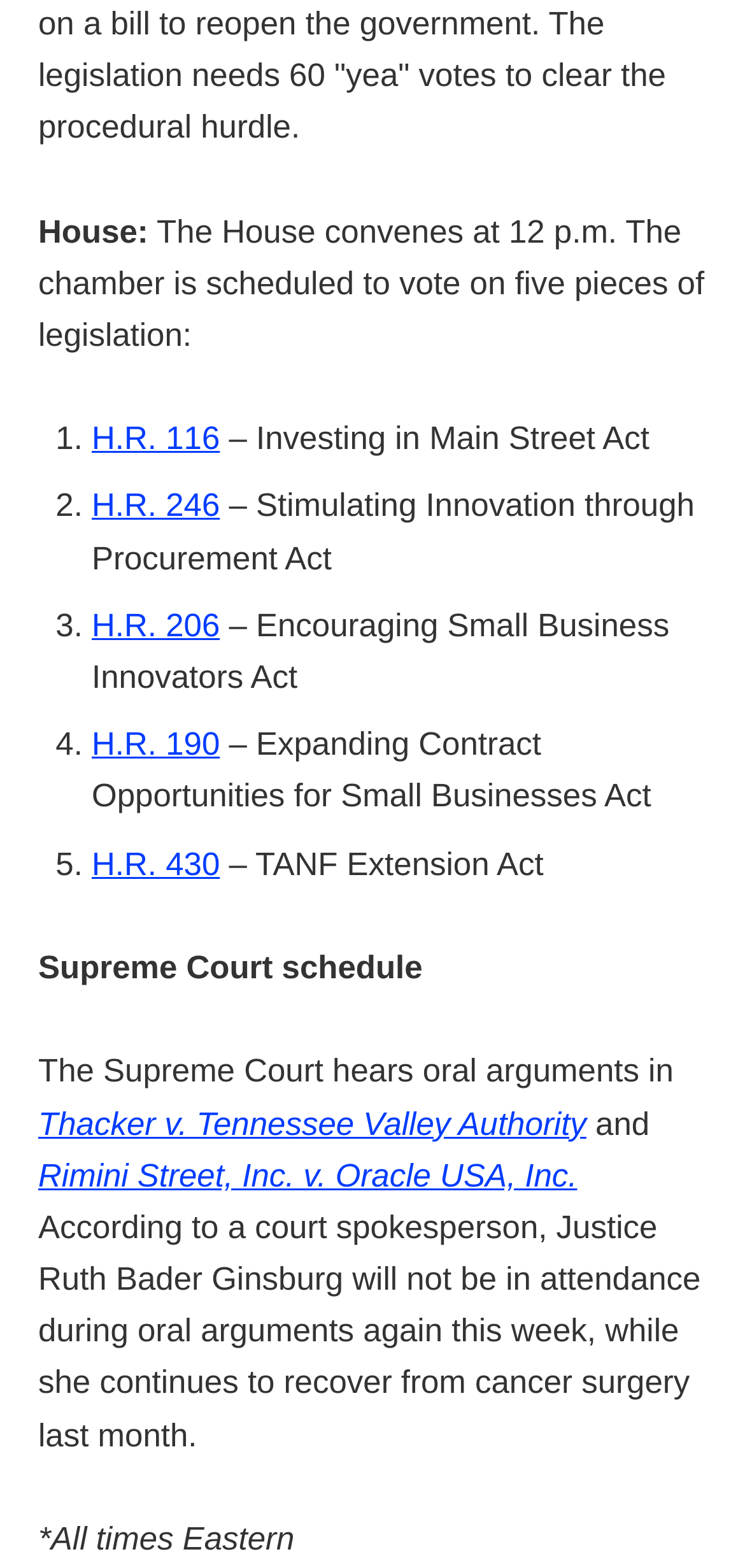Why is Justice Ruth Bader Ginsburg not attending oral arguments?
Give a one-word or short-phrase answer derived from the screenshot.

Recovering from cancer surgery